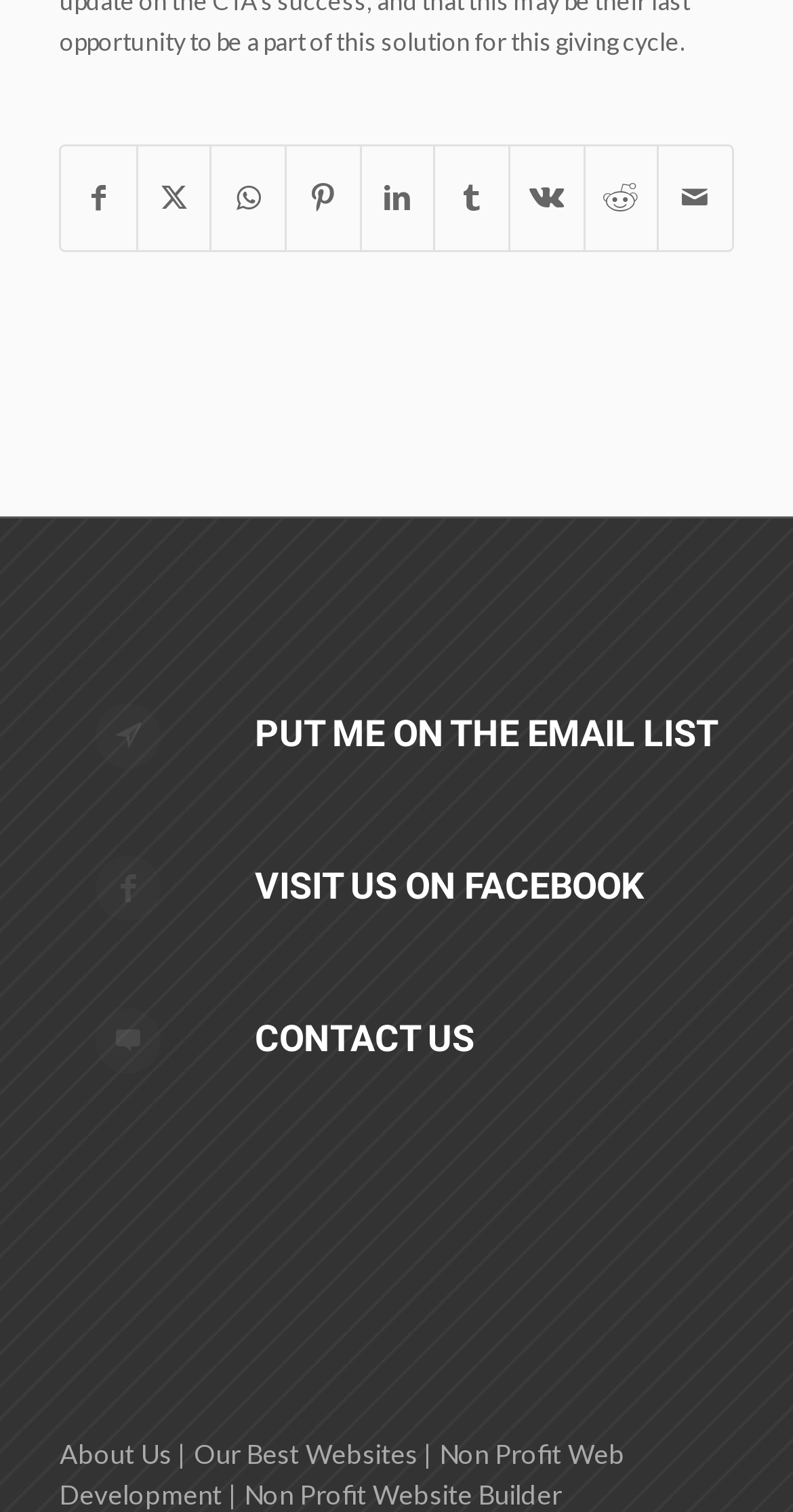Please identify the bounding box coordinates of the region to click in order to complete the task: "Contact us". The coordinates must be four float numbers between 0 and 1, specified as [left, top, right, bottom].

[0.321, 0.672, 0.598, 0.701]